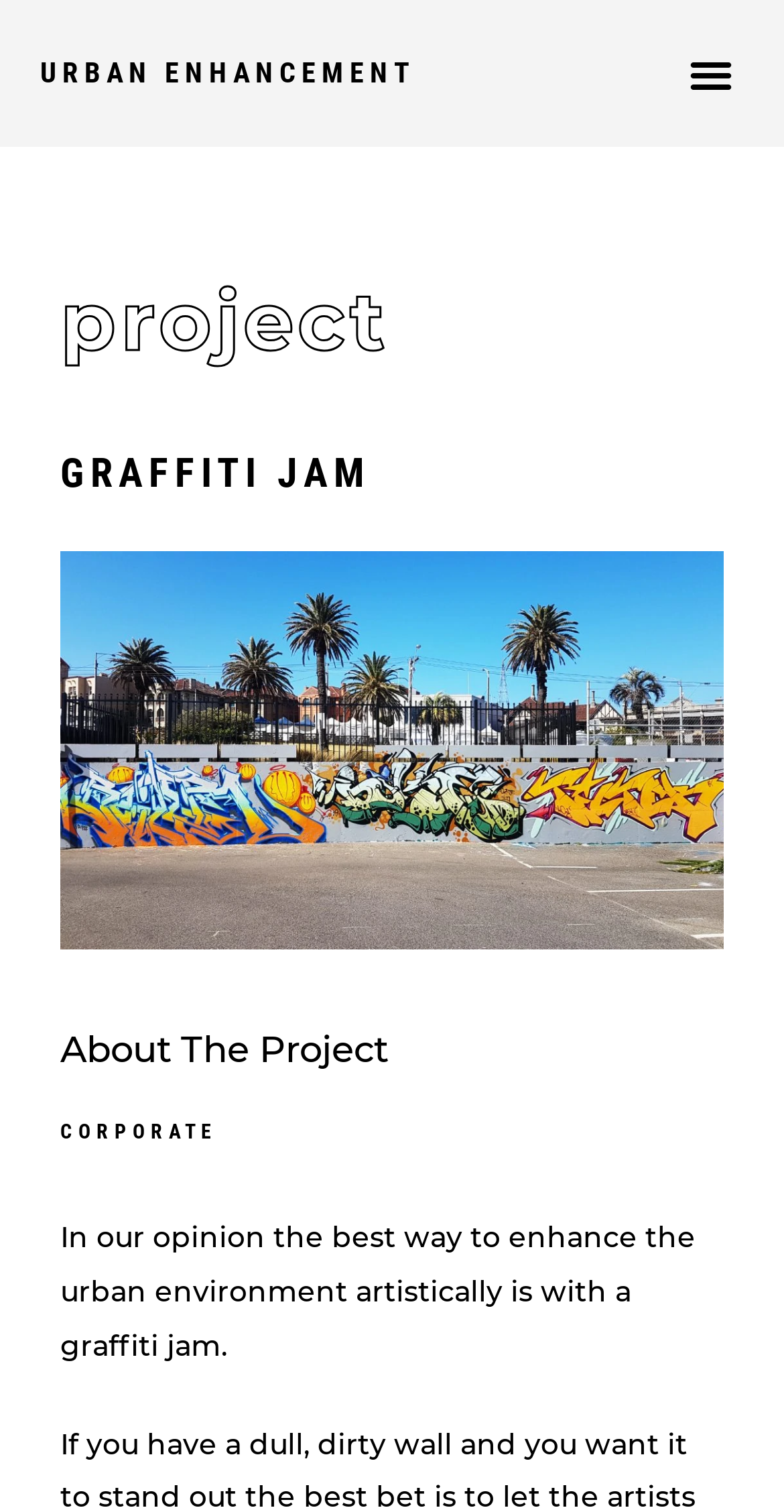What is the name of the section that comes after 'About The Project'?
Please respond to the question thoroughly and include all relevant details.

I looked at the heading elements that are children of the button 'Menu Toggle' and found that the heading element 'CORPORATE' comes after the heading element 'About The Project'.